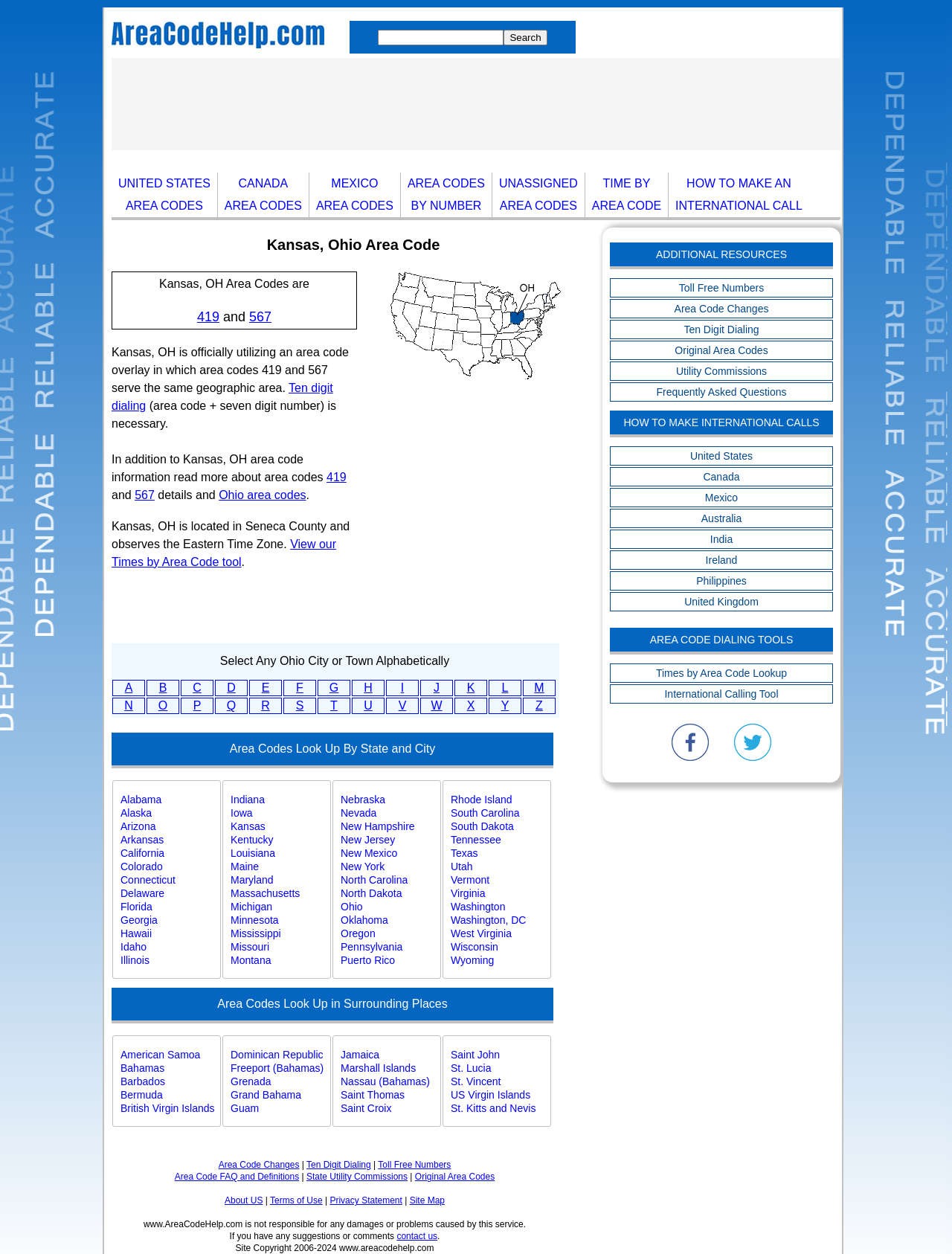Extract the primary headline from the webpage and present its text.

Kansas, Ohio Area Code
